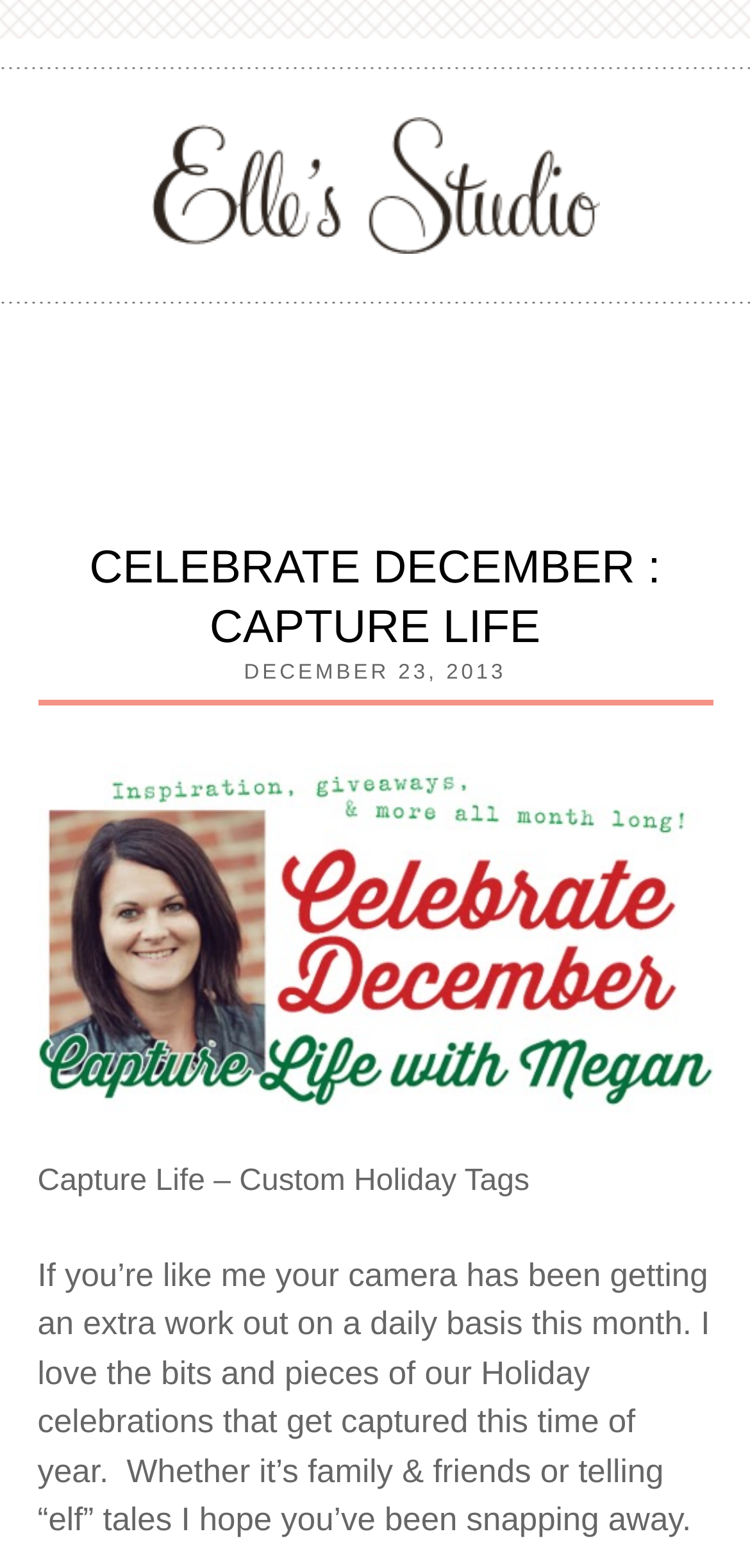Please predict the bounding box coordinates (top-left x, top-left y, bottom-right x, bottom-right y) for the UI element in the screenshot that fits the description: title="Elle's Studio Blog"

[0.201, 0.108, 0.799, 0.128]